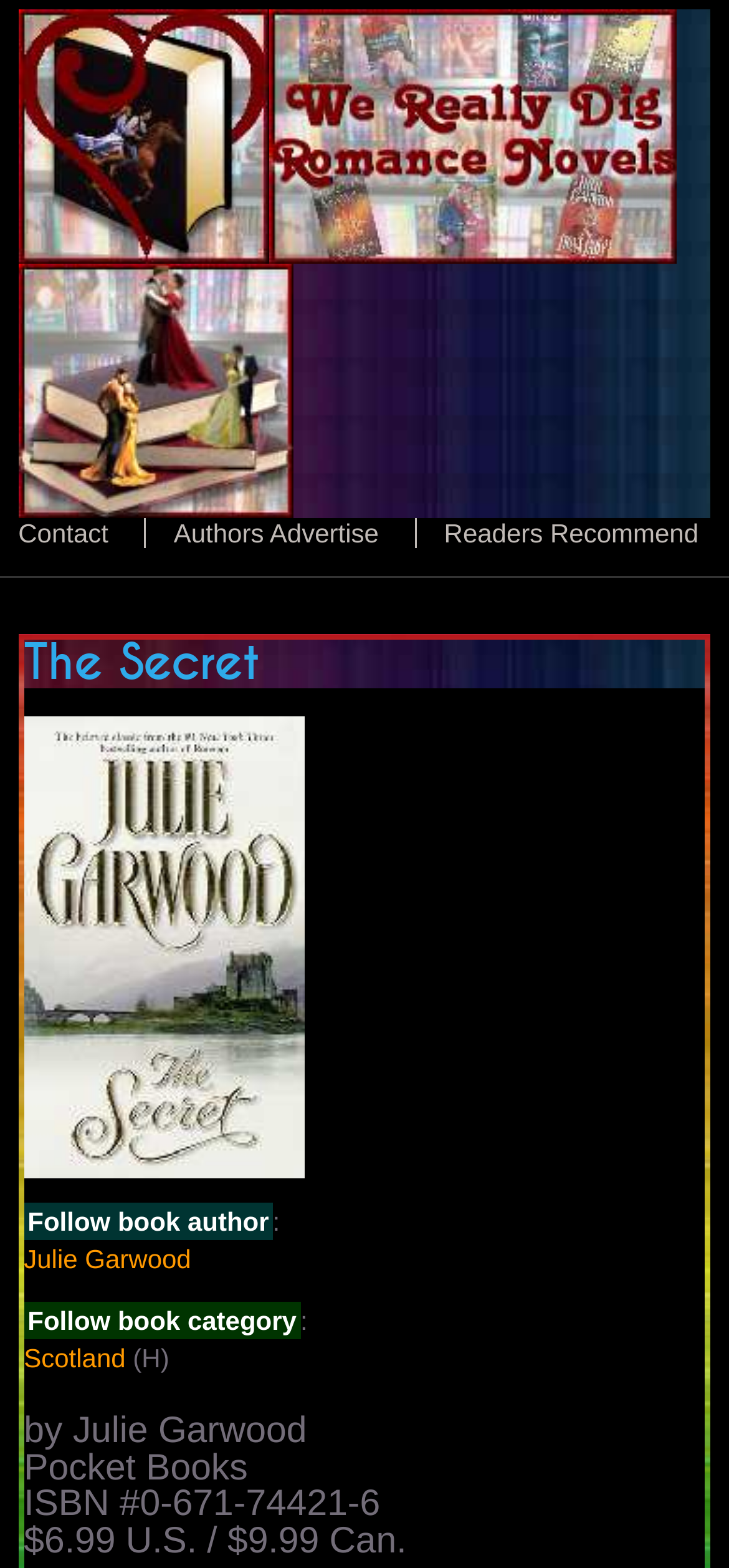Please answer the following question using a single word or phrase: 
Who wrote The Secret?

Julie Garwood